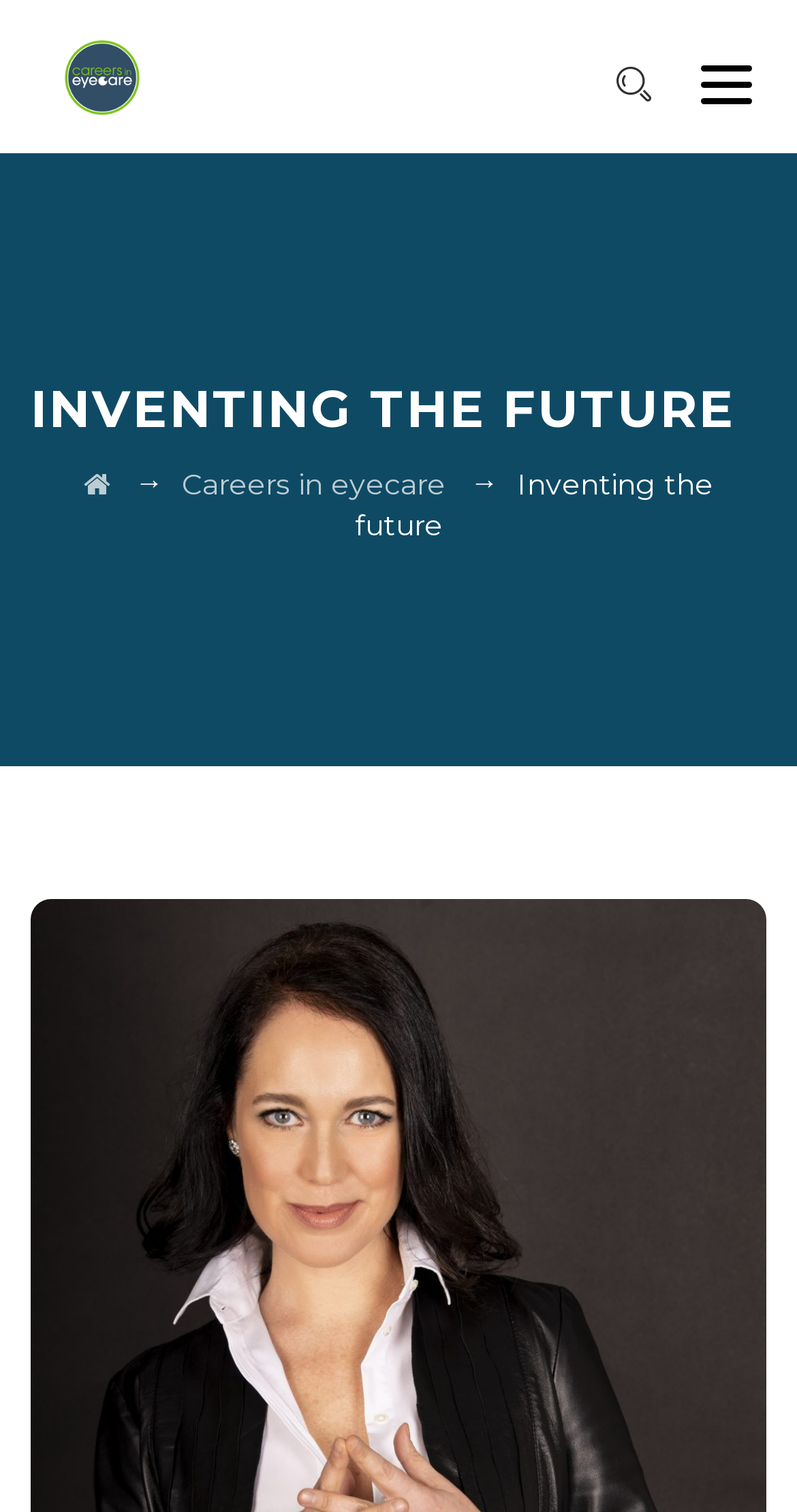What is the purpose of the button on the top right?
Look at the image and answer the question using a single word or phrase.

Unknown